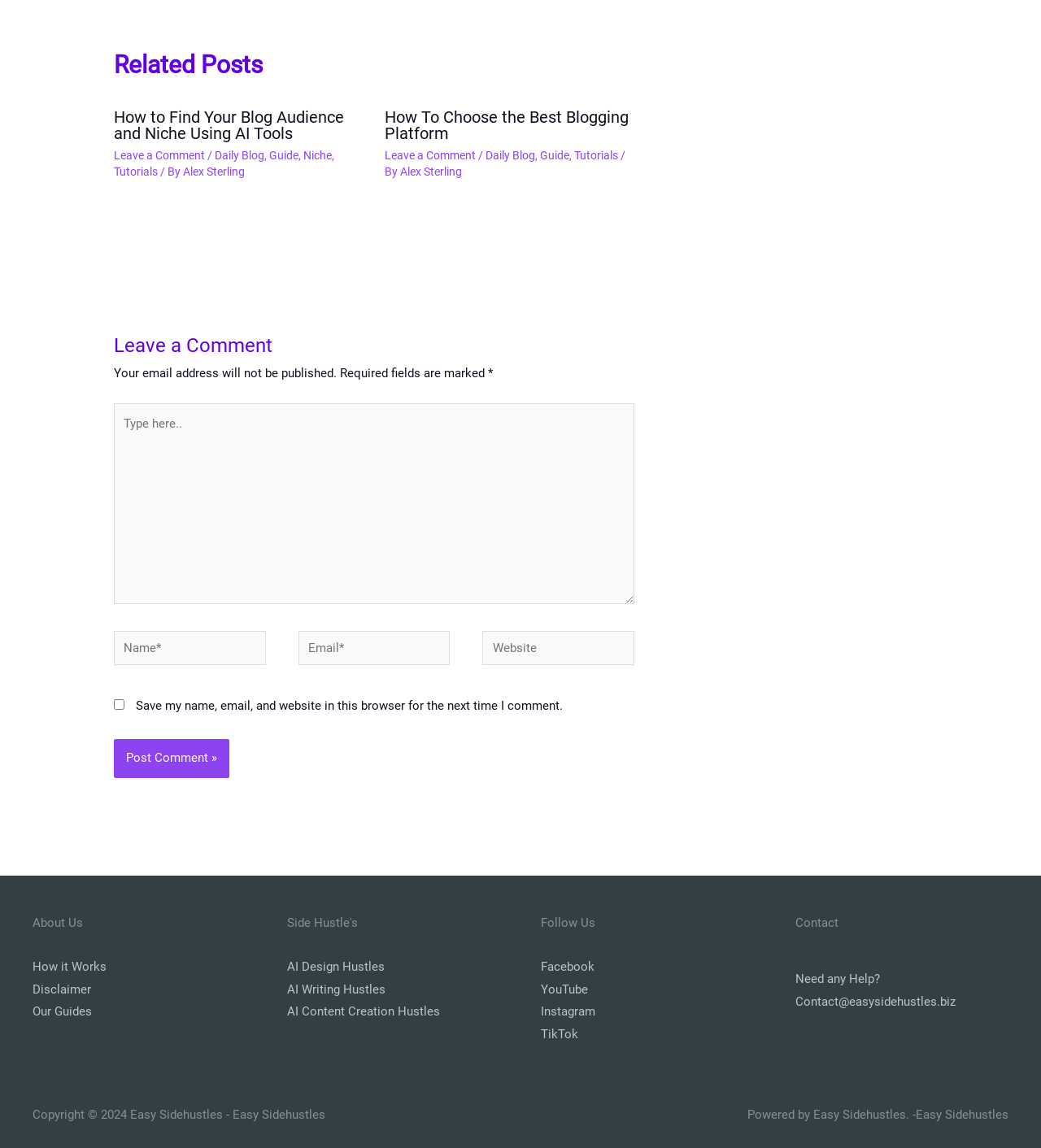What is the purpose of the checkbox?
Please provide a comprehensive answer based on the contents of the image.

I found the checkbox element [499] with the text 'Save my name, email, and website in this browser for the next time I comment.' which indicates its purpose is to save comment information.